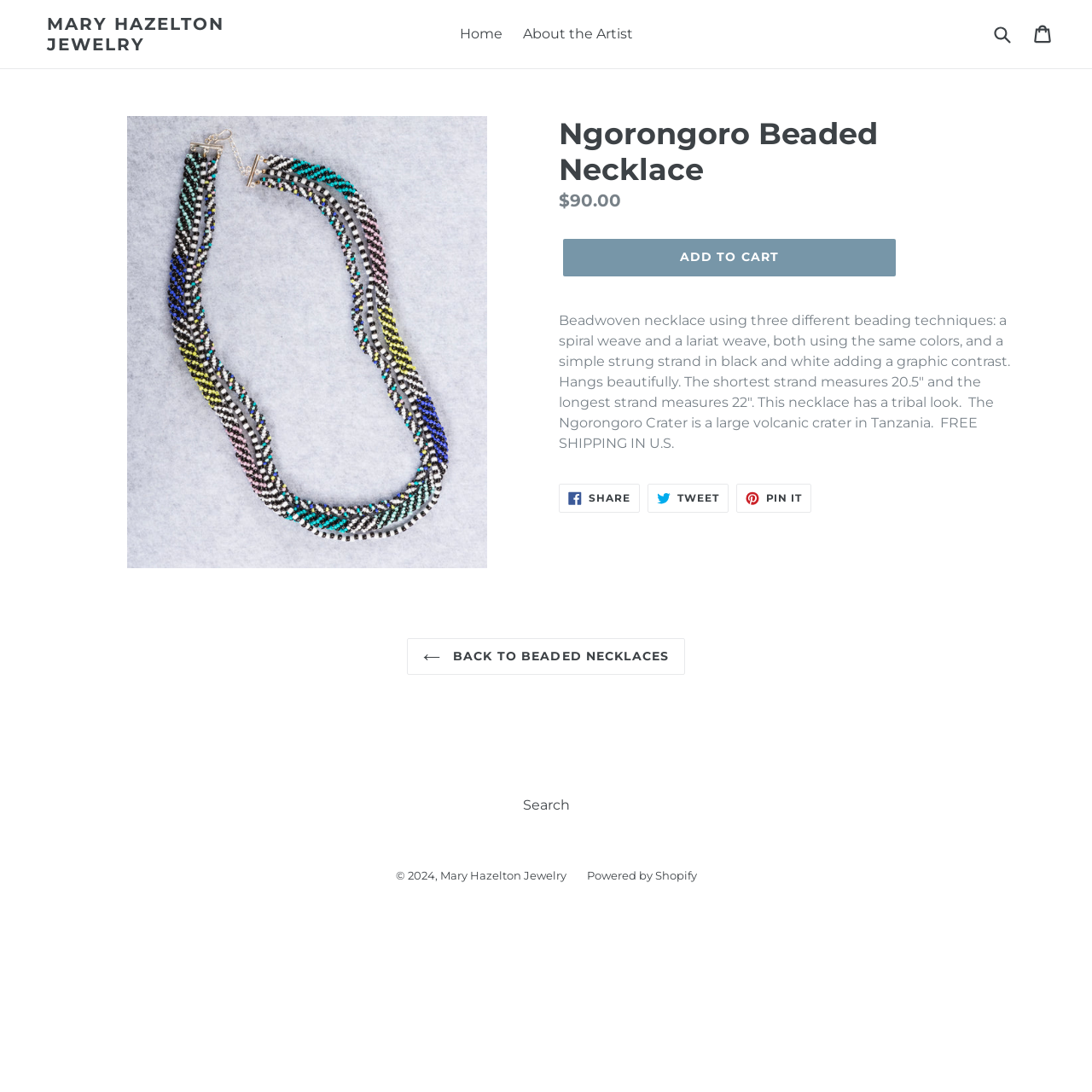Can you look at the image and give a comprehensive answer to the question:
What is the length of the shortest strand?

I found the answer by reading the product description, which mentions the length of the shortest strand as 20.5 inches.